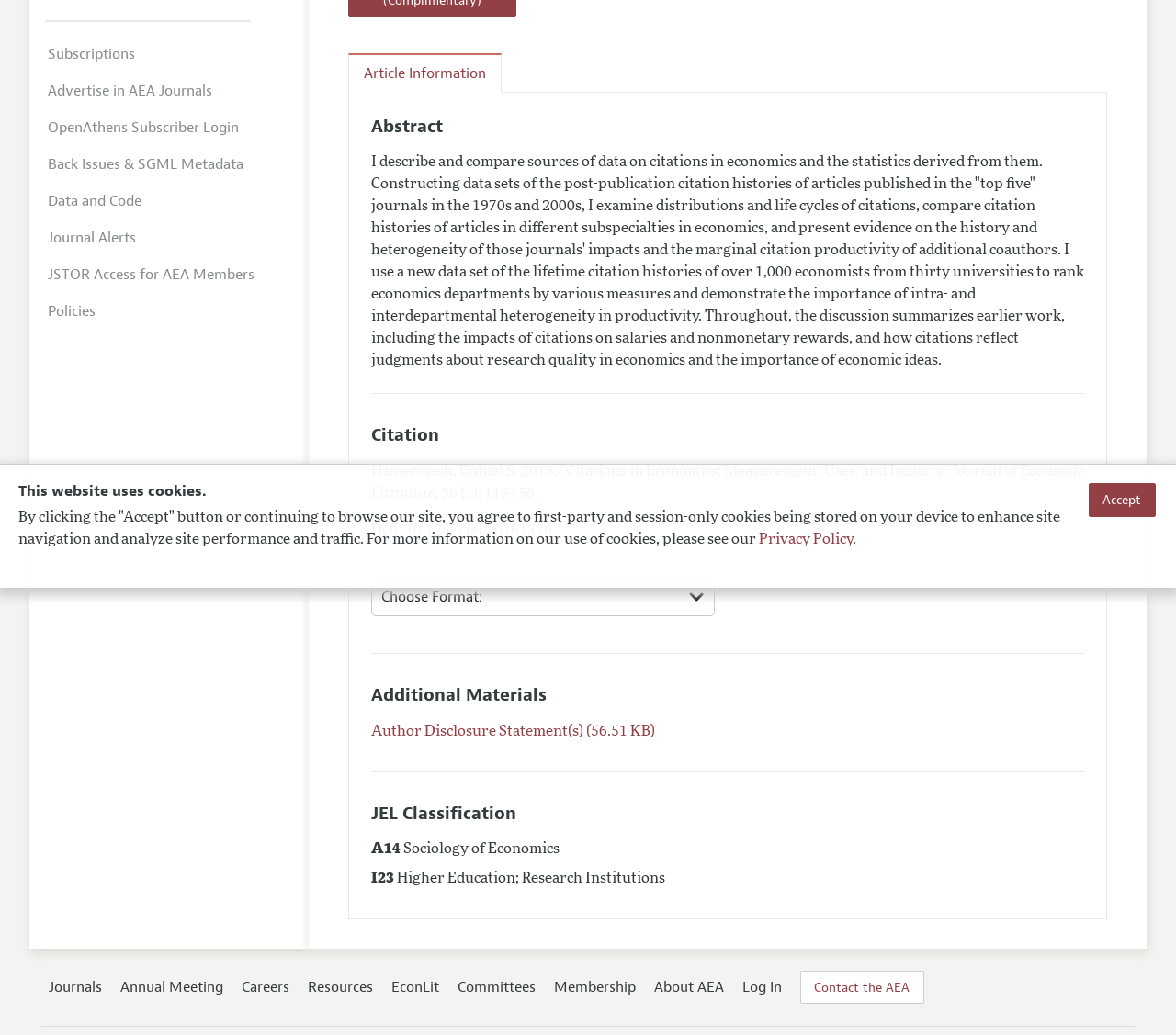Determine the bounding box coordinates in the format (top-left x, top-left y, bottom-right x, bottom-right y). Ensure all values are floating point numbers between 0 and 1. Identify the bounding box of the UI element described by: Advertise in AEA Journals

[0.031, 0.07, 0.262, 0.105]